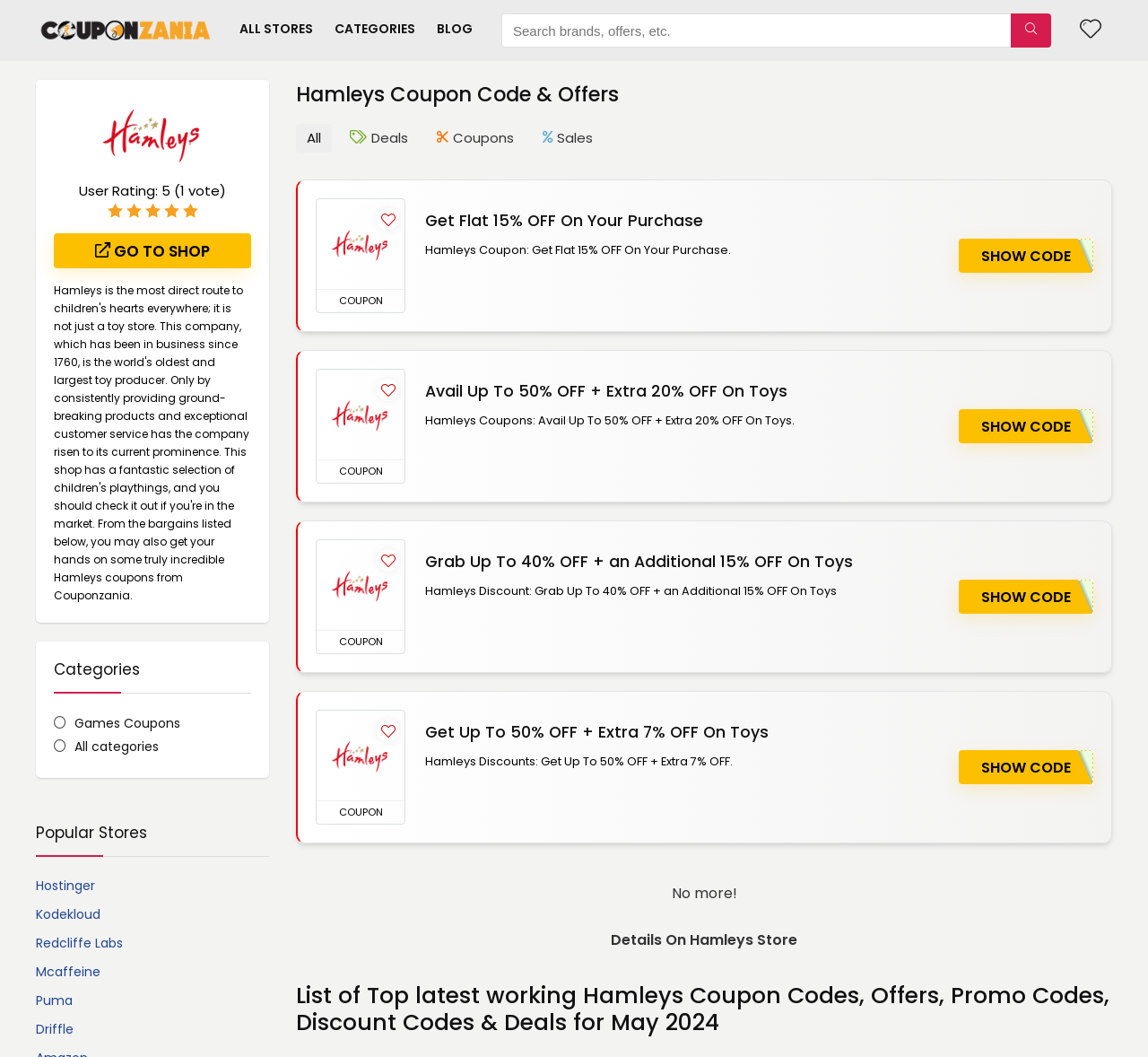Please determine the bounding box coordinates for the UI element described as: "name="s" placeholder="Search brands, offers, etc."".

[0.437, 0.013, 0.916, 0.045]